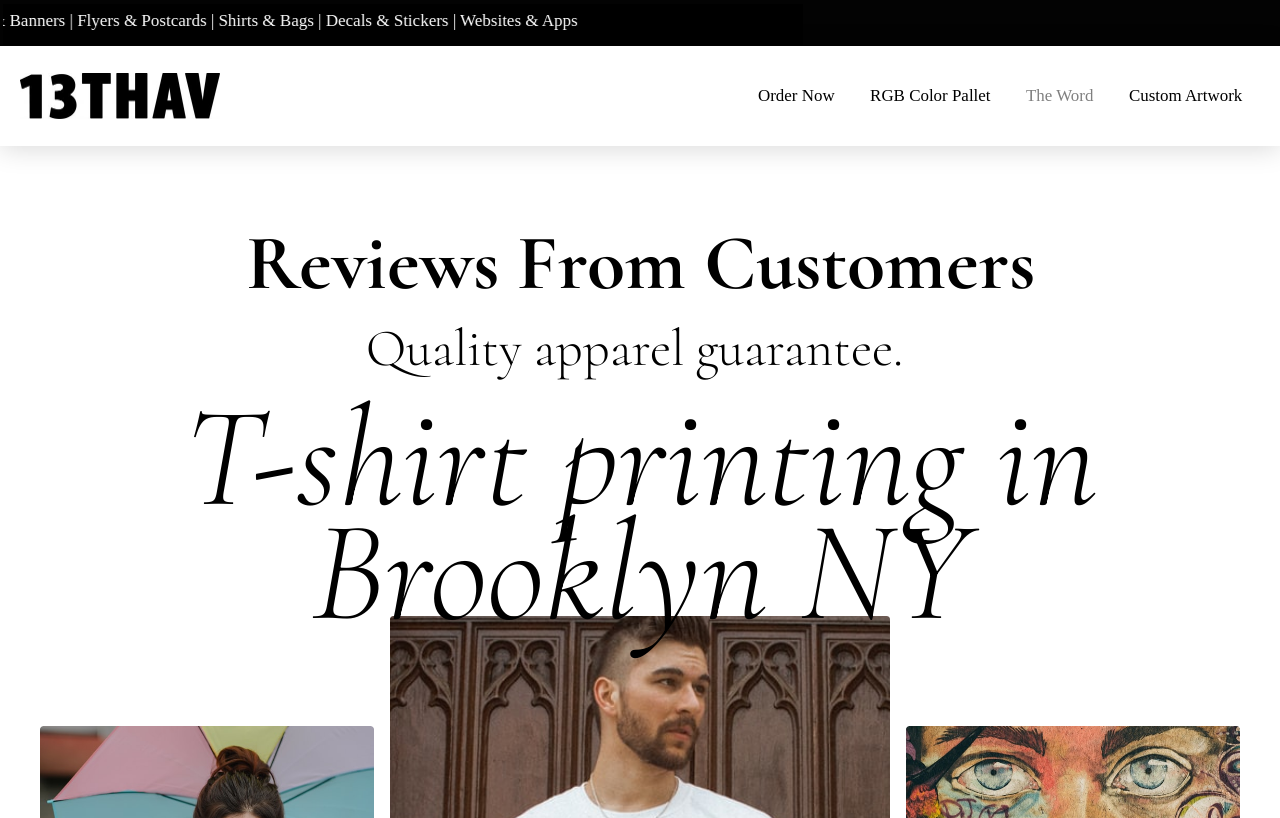How many links are there in the top section?
Provide a well-explained and detailed answer to the question.

I counted the number of link elements in the top section of the webpage, which are 'Order Now', 'RGB Color Pallet', 'The Word', and 'Custom Artwork'.